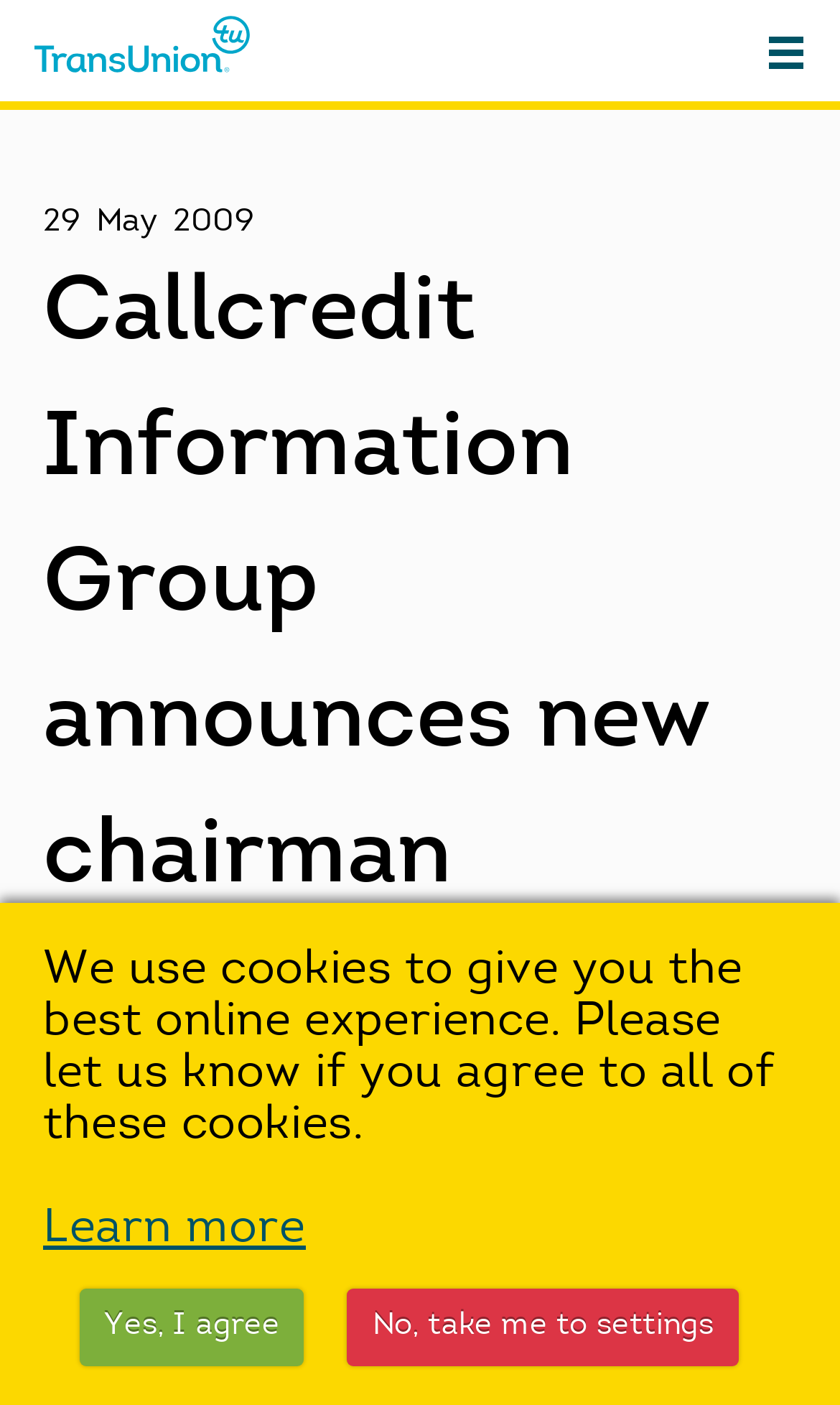Locate the bounding box of the UI element with the following description: "Callcredit Information Group".

[0.051, 0.8, 0.64, 0.824]